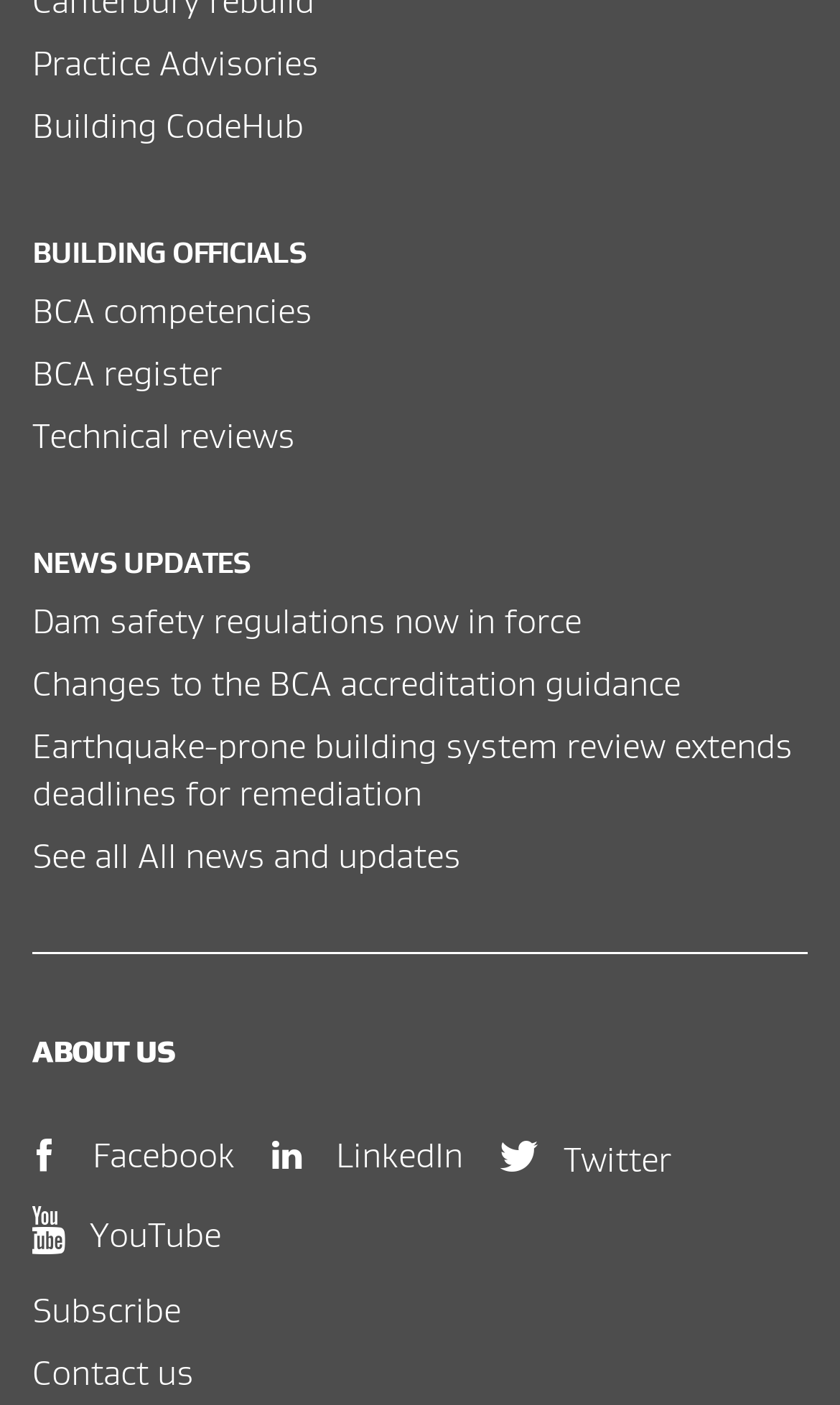Locate the bounding box coordinates of the element that should be clicked to fulfill the instruction: "Check dam safety regulations".

[0.038, 0.424, 0.962, 0.458]